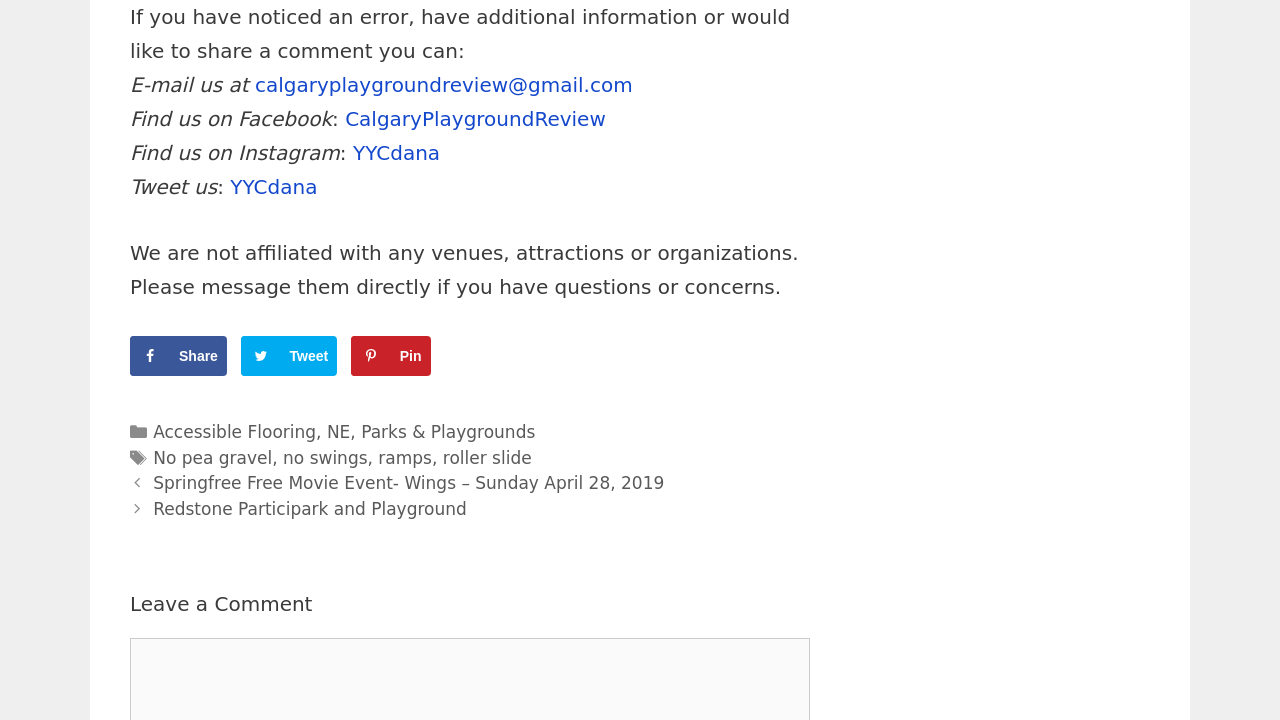What is the name of the Facebook page?
Use the information from the screenshot to give a comprehensive response to the question.

The Facebook page name can be found in the section where it says 'Find us on Facebook' followed by the link 'CalgaryPlaygroundReview'.